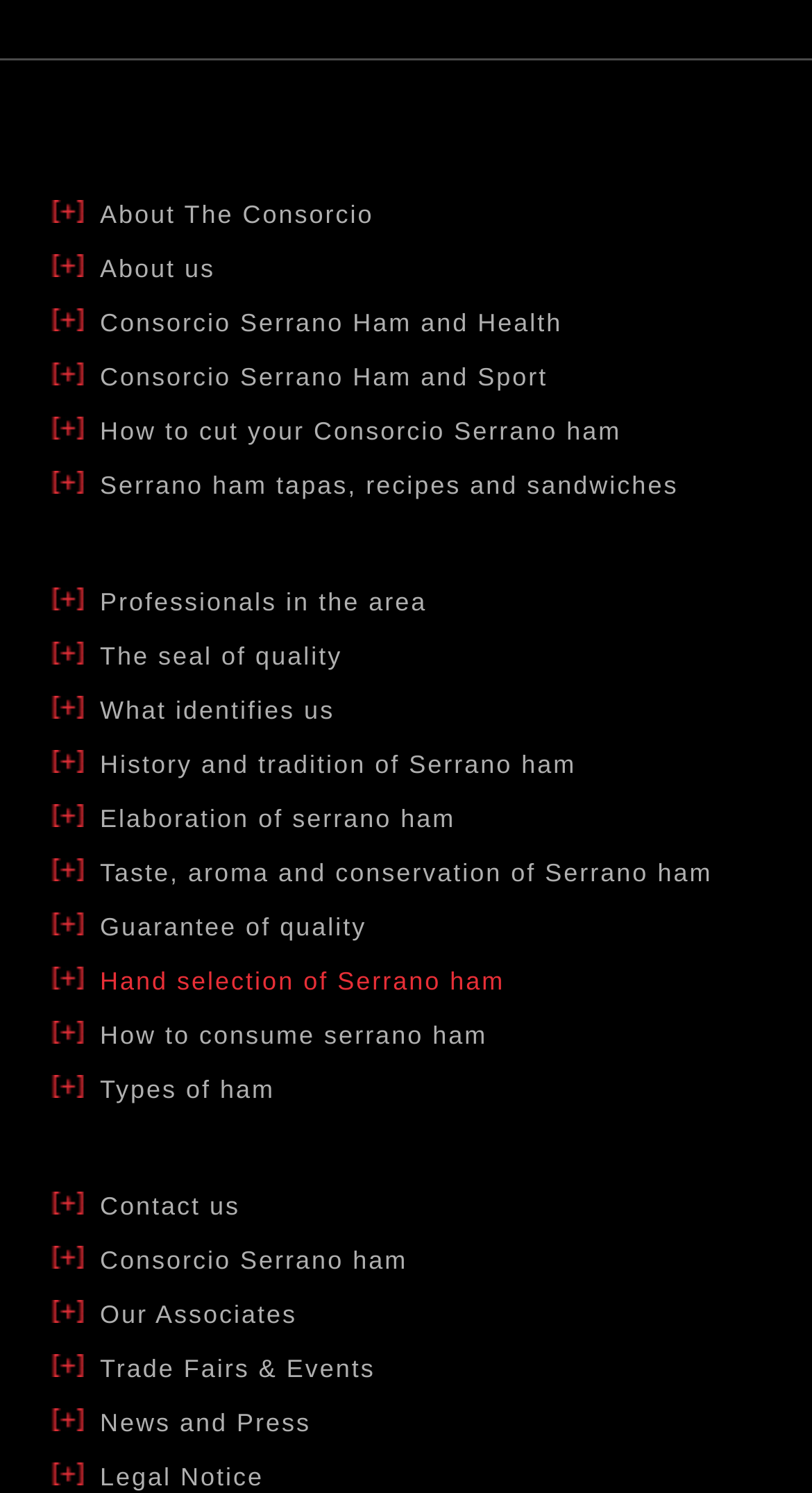Indicate the bounding box coordinates of the clickable region to achieve the following instruction: "Read about Serrano ham and Health."

[0.123, 0.206, 0.693, 0.226]